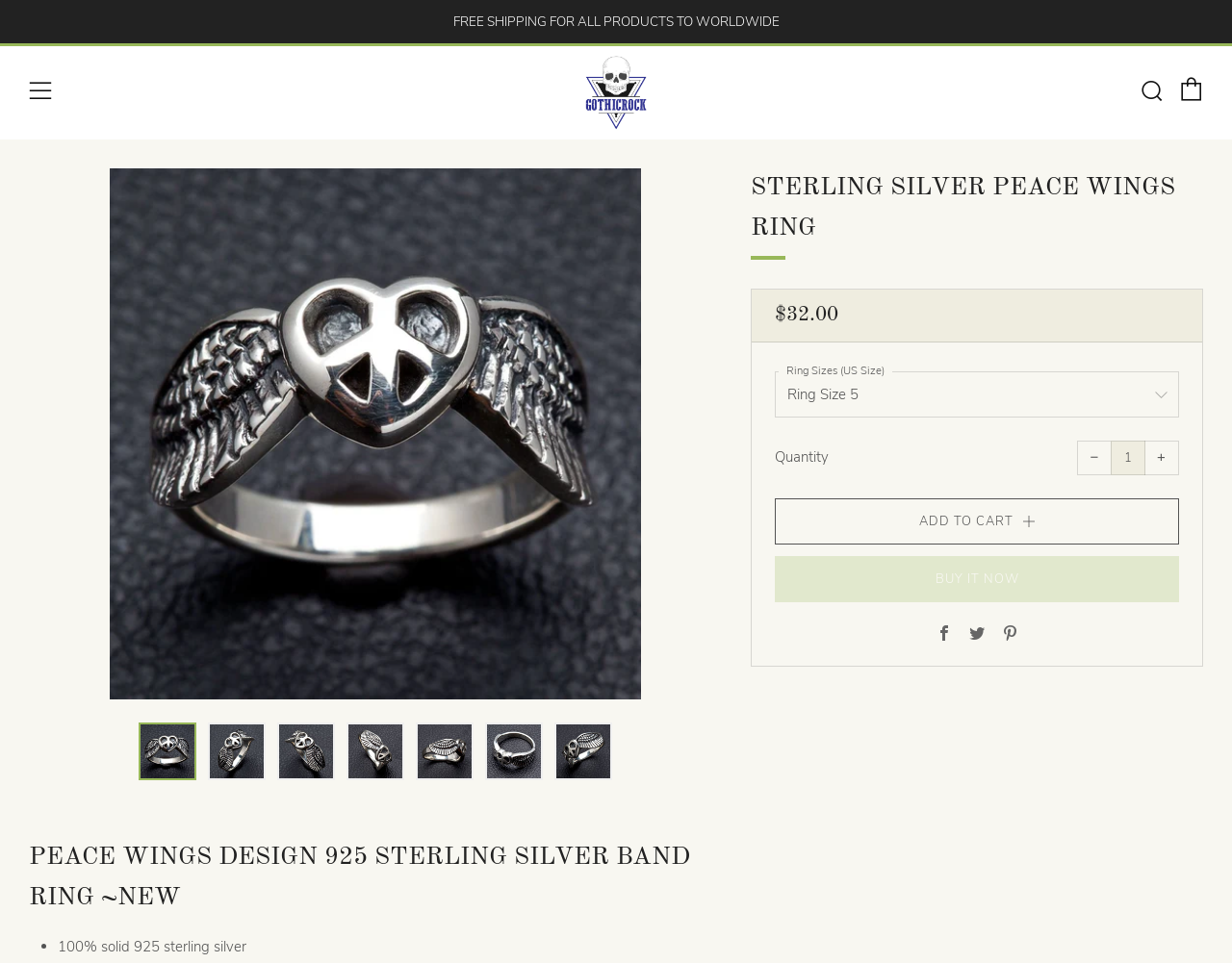Using the provided element description "aria-label="5 of 7"", determine the bounding box coordinates of the UI element.

[0.338, 0.75, 0.384, 0.81]